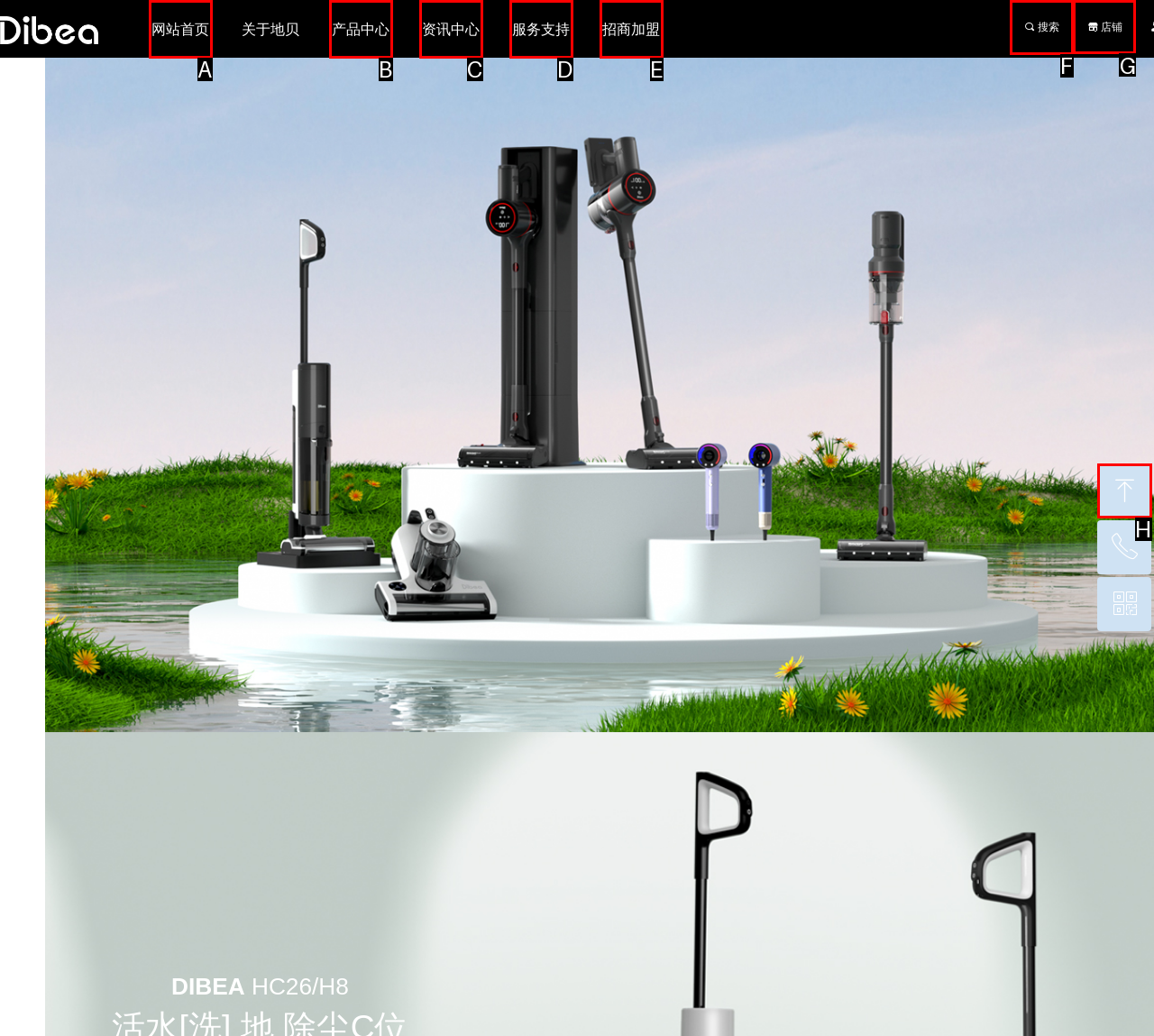Identify the letter of the option to click in order to visit the store. Answer with the letter directly.

G